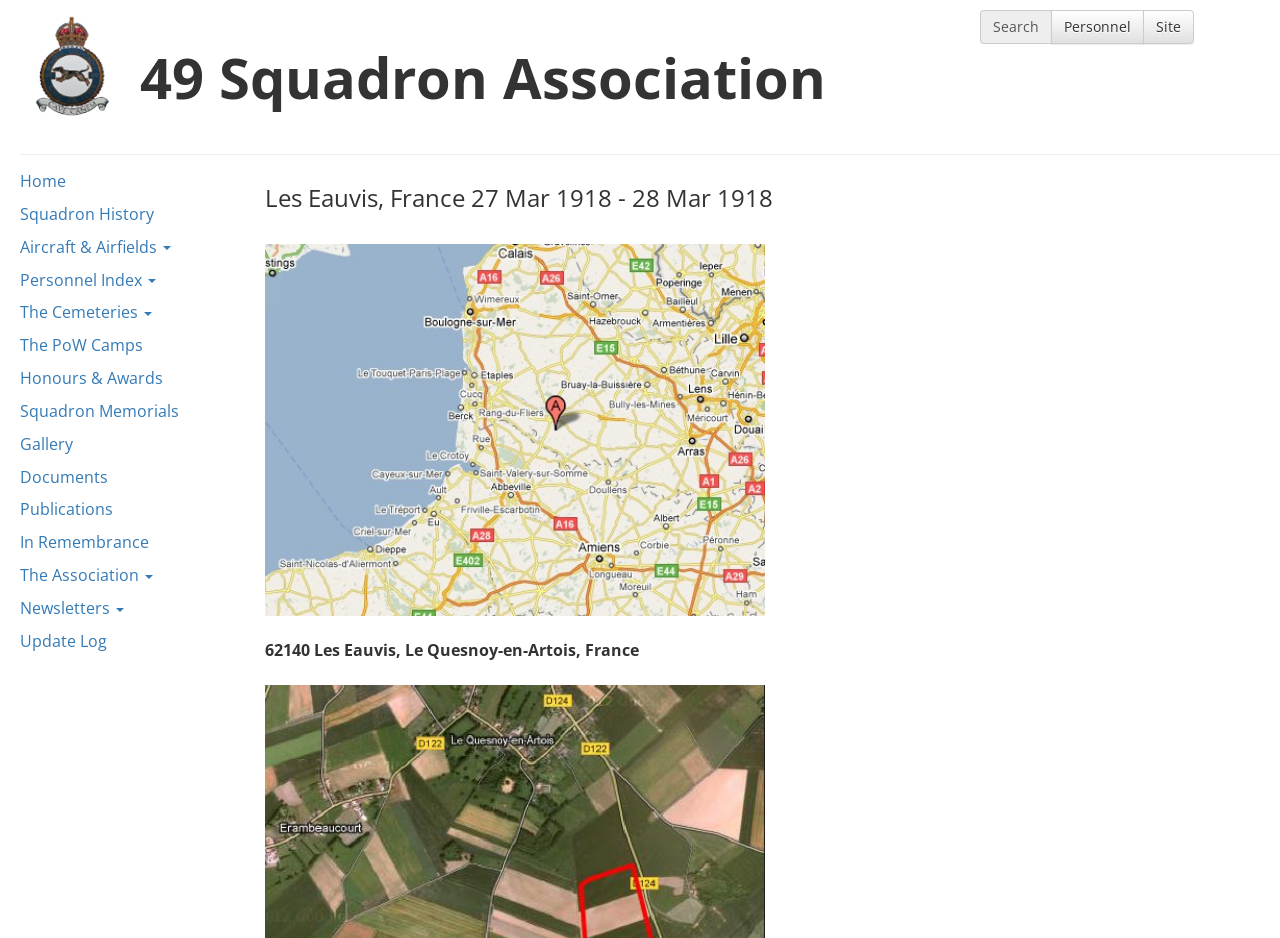Determine the bounding box coordinates of the clickable area required to perform the following instruction: "Check the 'Google Code-in Archive'". The coordinates should be represented as four float numbers between 0 and 1: [left, top, right, bottom].

None